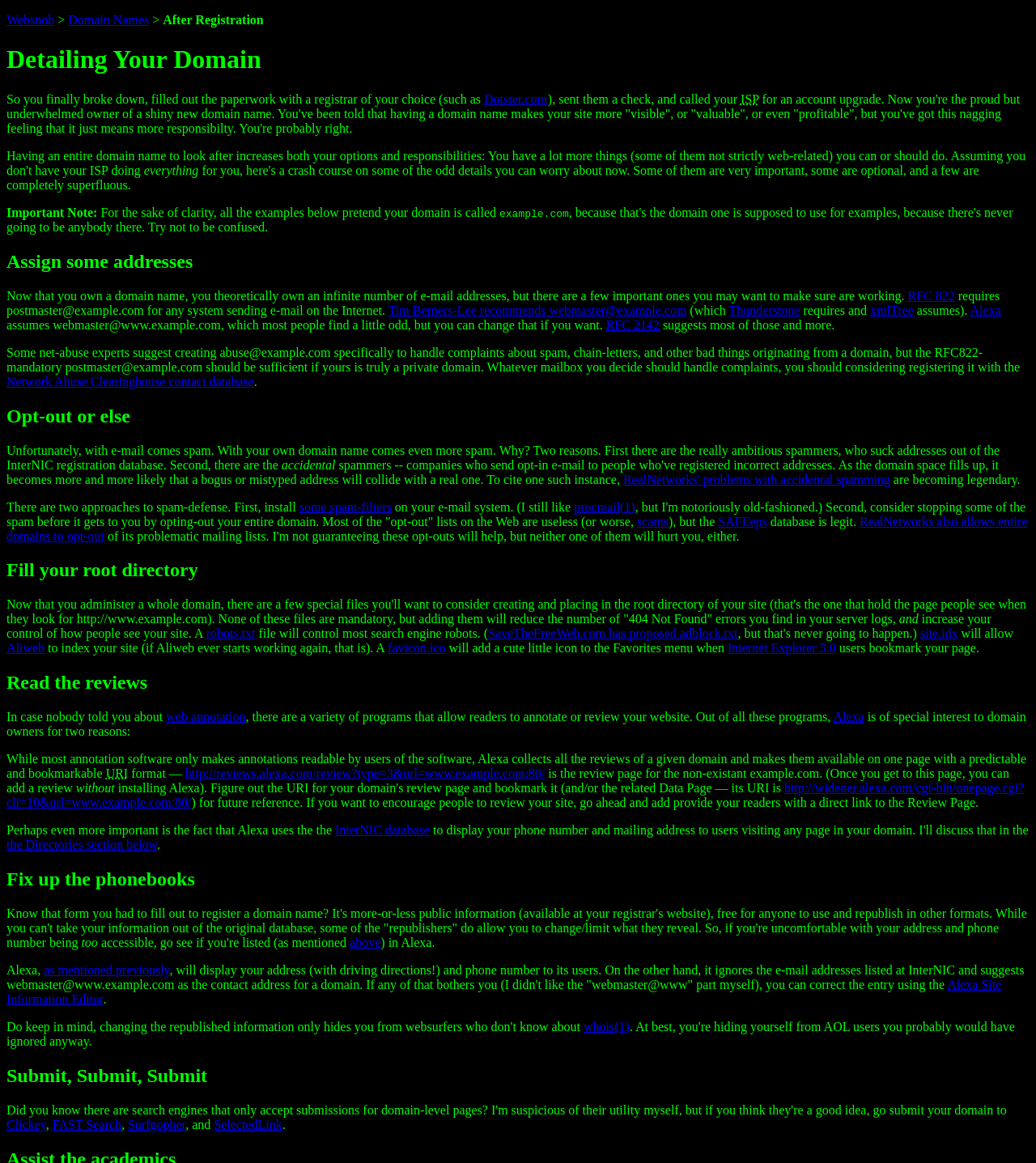Reply to the question with a single word or phrase:
What is the recommended mailbox for handling complaints?

postmaster@example.com